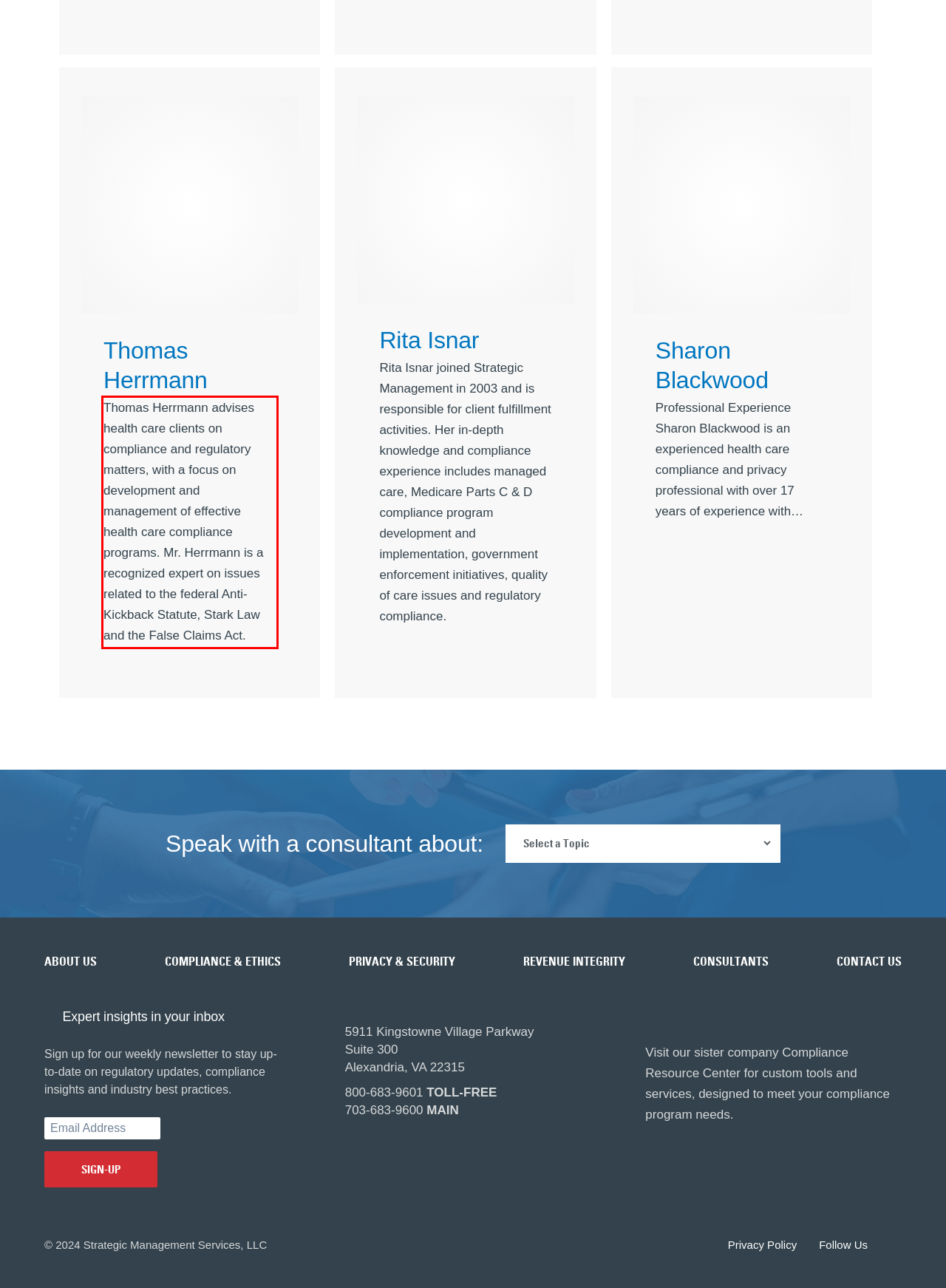From the given screenshot of a webpage, identify the red bounding box and extract the text content within it.

Thomas Herrmann advises health care clients on compliance and regulatory matters, with a focus on development and management of effective health care compliance programs. Mr. Herrmann is a recognized expert on issues related to the federal Anti-Kickback Statute, Stark Law and the False Claims Act.